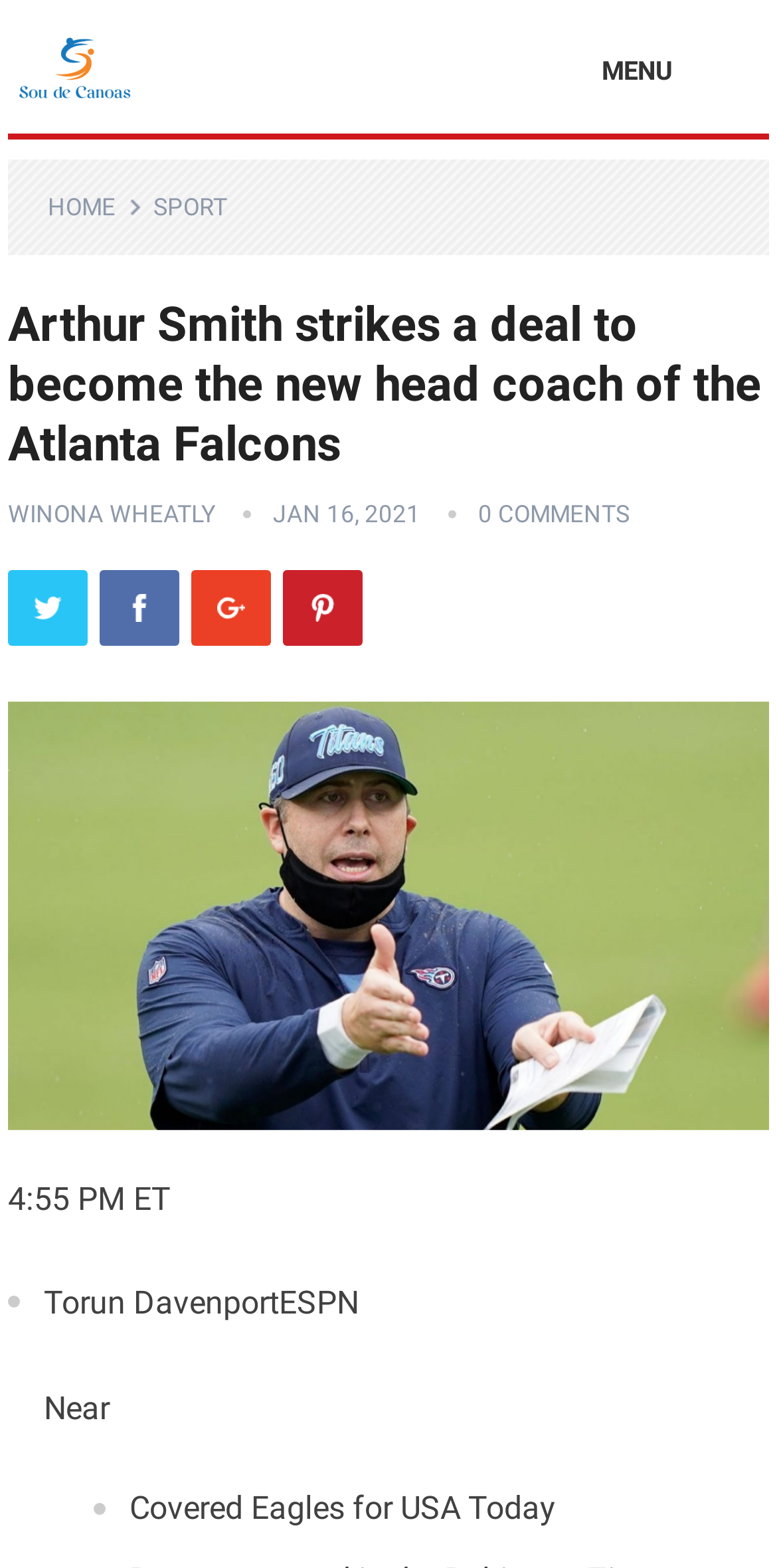Answer the following in one word or a short phrase: 
How many social media links are available?

4